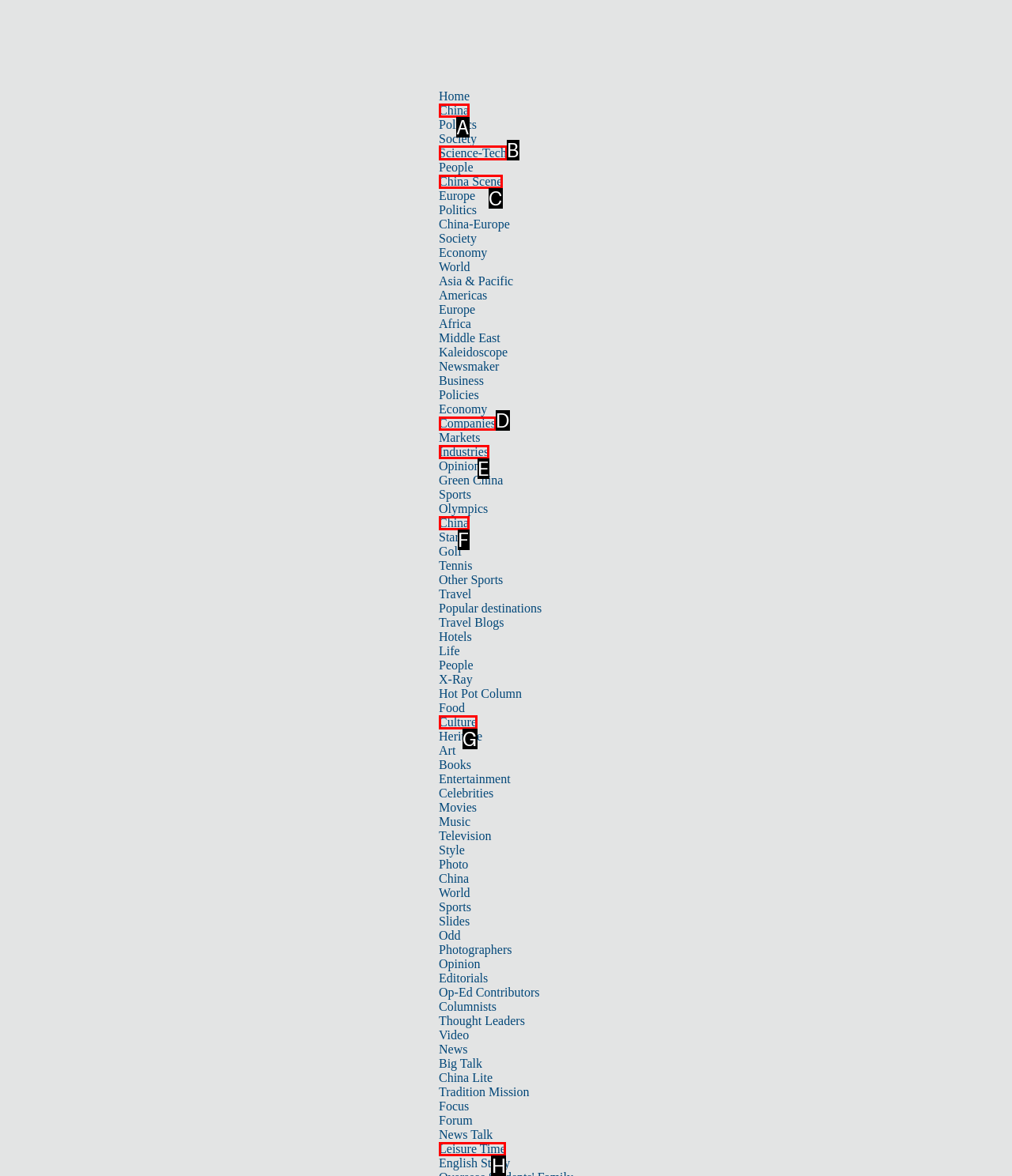Select the appropriate HTML element that needs to be clicked to execute the following task: Go to the 'Science-Tech' section. Respond with the letter of the option.

B